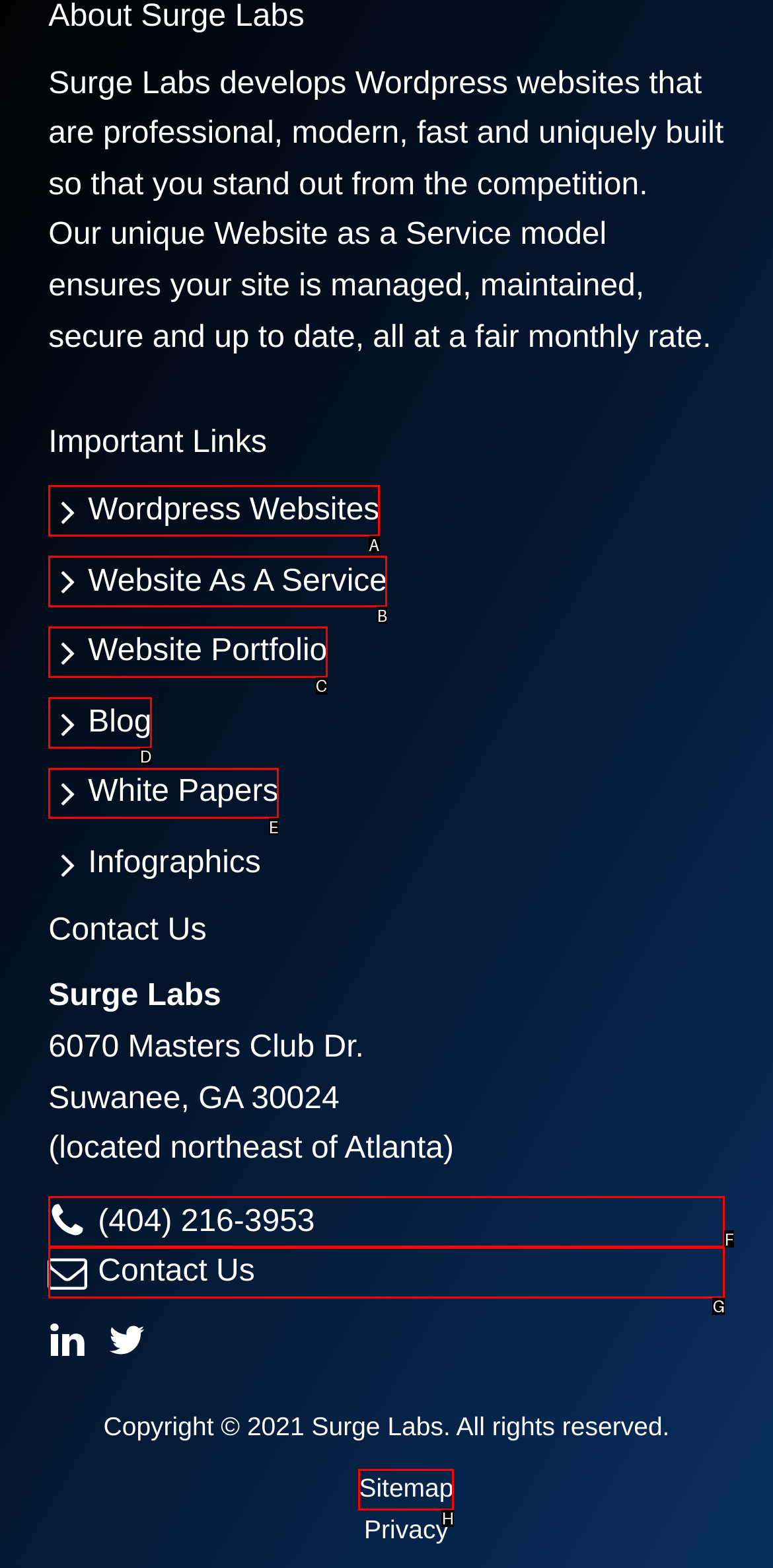Select the letter of the UI element you need to click to complete this task: View Sitemap.

H